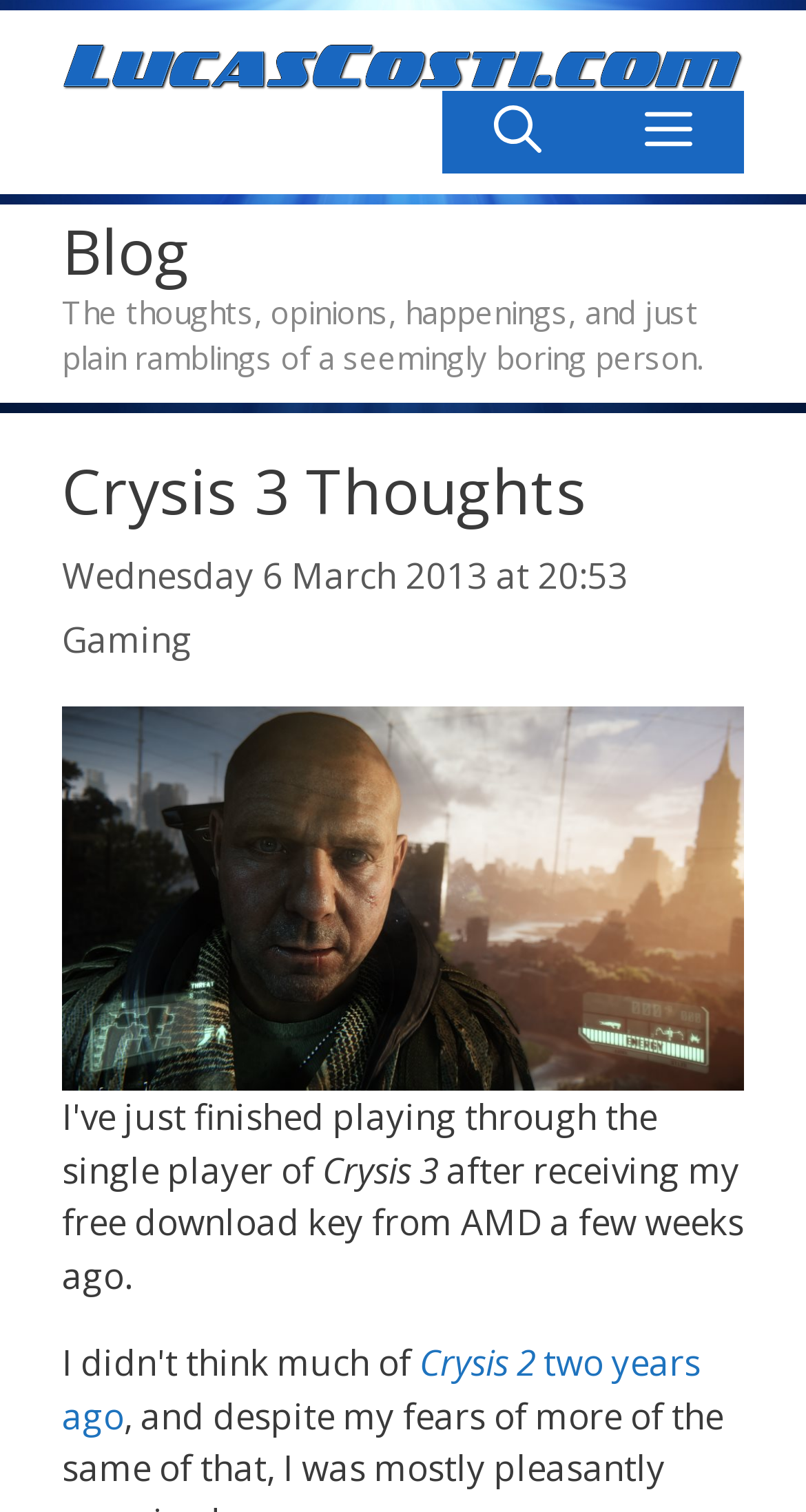Given the following UI element description: "Crysis 2 two years ago", find the bounding box coordinates in the webpage screenshot.

[0.077, 0.885, 0.869, 0.952]